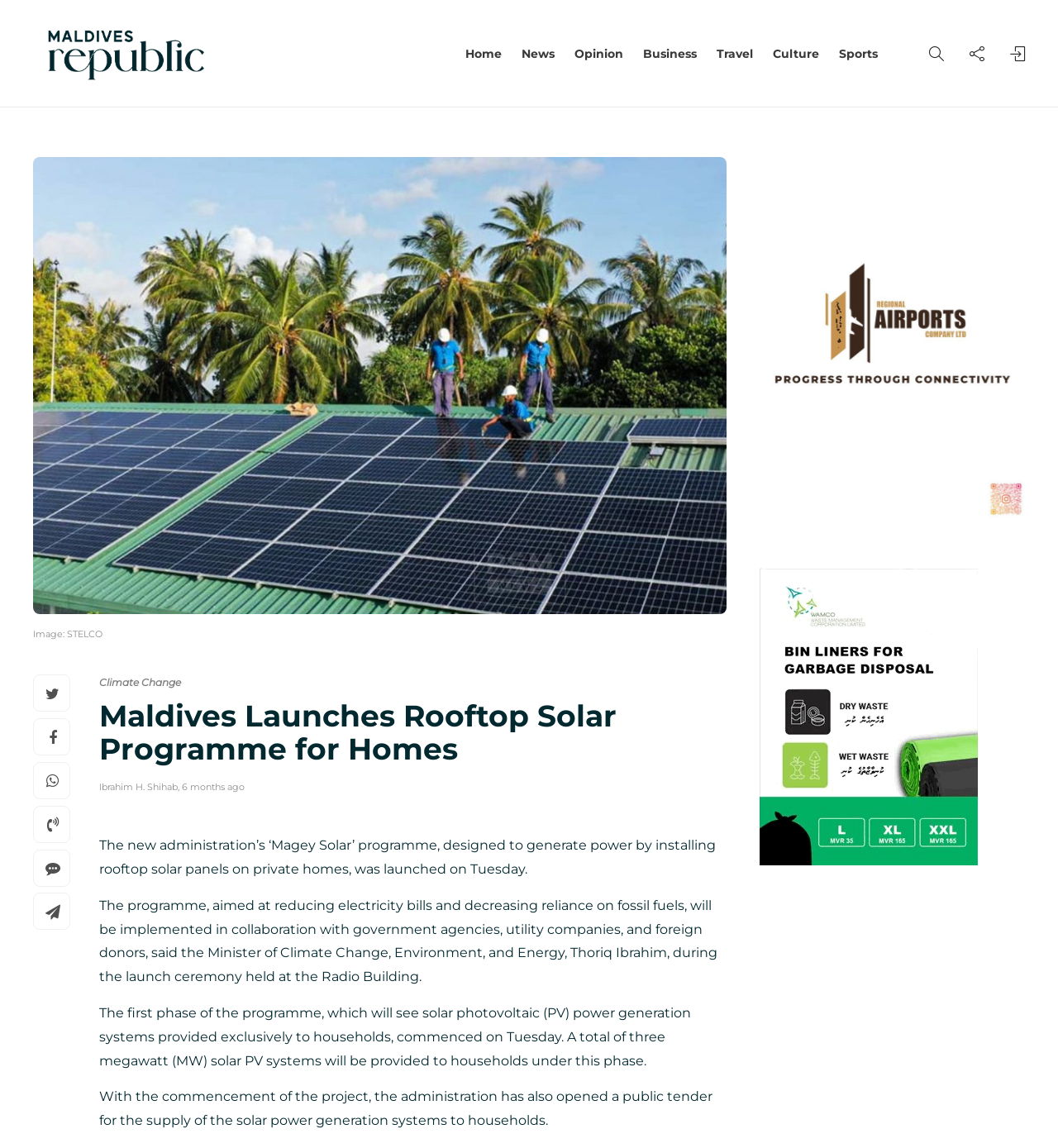How many megawatt solar PV systems will be provided to households under the first phase?
Please answer the question with a detailed response using the information from the screenshot.

The answer can be found by reading the text in the webpage, specifically the sentence 'A total of three megawatt (MW) solar PV systems will be provided to households under this phase.'